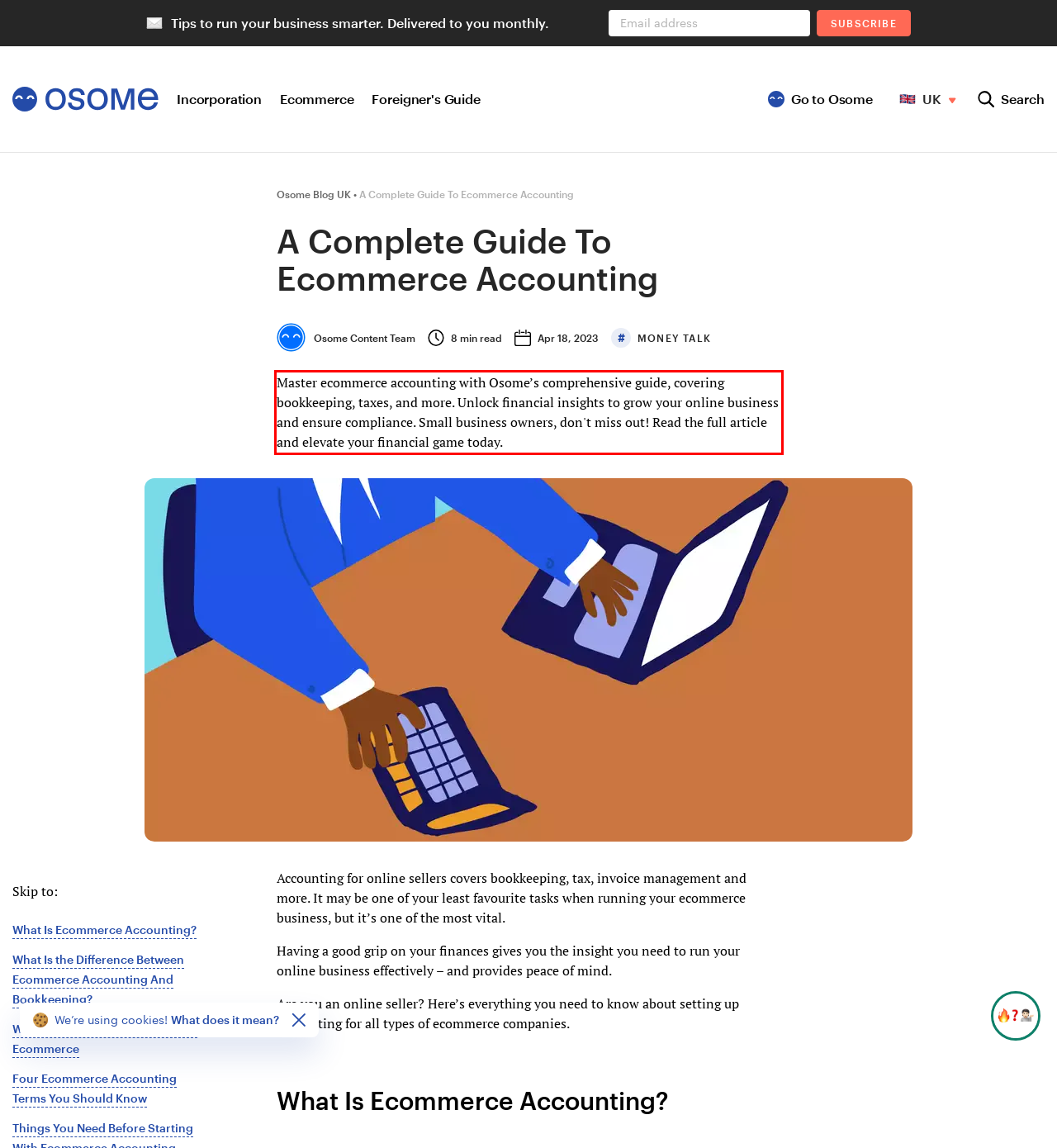Examine the screenshot of the webpage, locate the red bounding box, and perform OCR to extract the text contained within it.

Master ecommerce accounting with Osome’s comprehensive guide, covering bookkeeping, taxes, and more. Unlock financial insights to grow your online business and ensure compliance. Small business owners, don't miss out! Read the full article and elevate your financial game today.